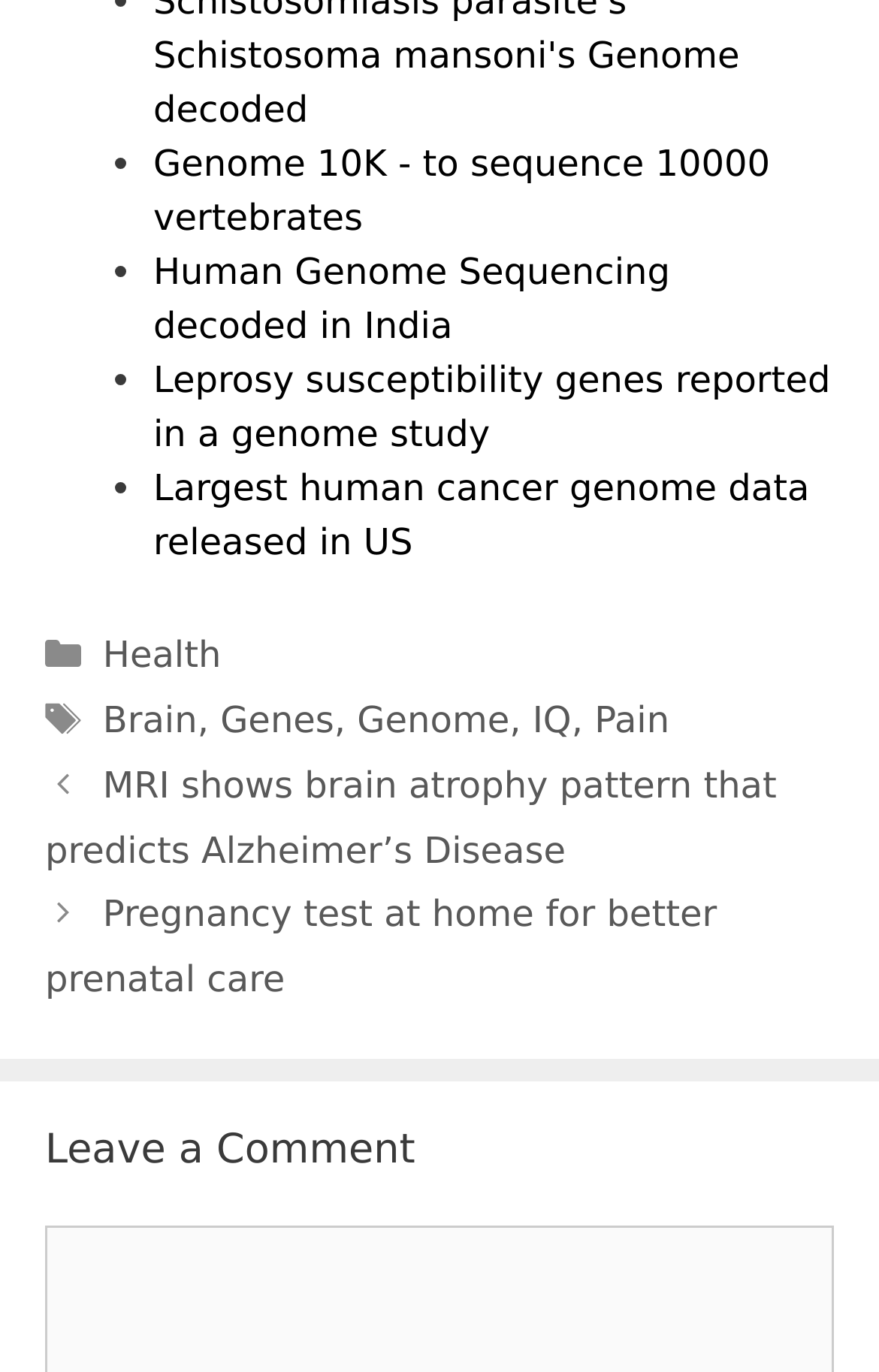How many links are in the footer?
Based on the screenshot, answer the question with a single word or phrase.

7